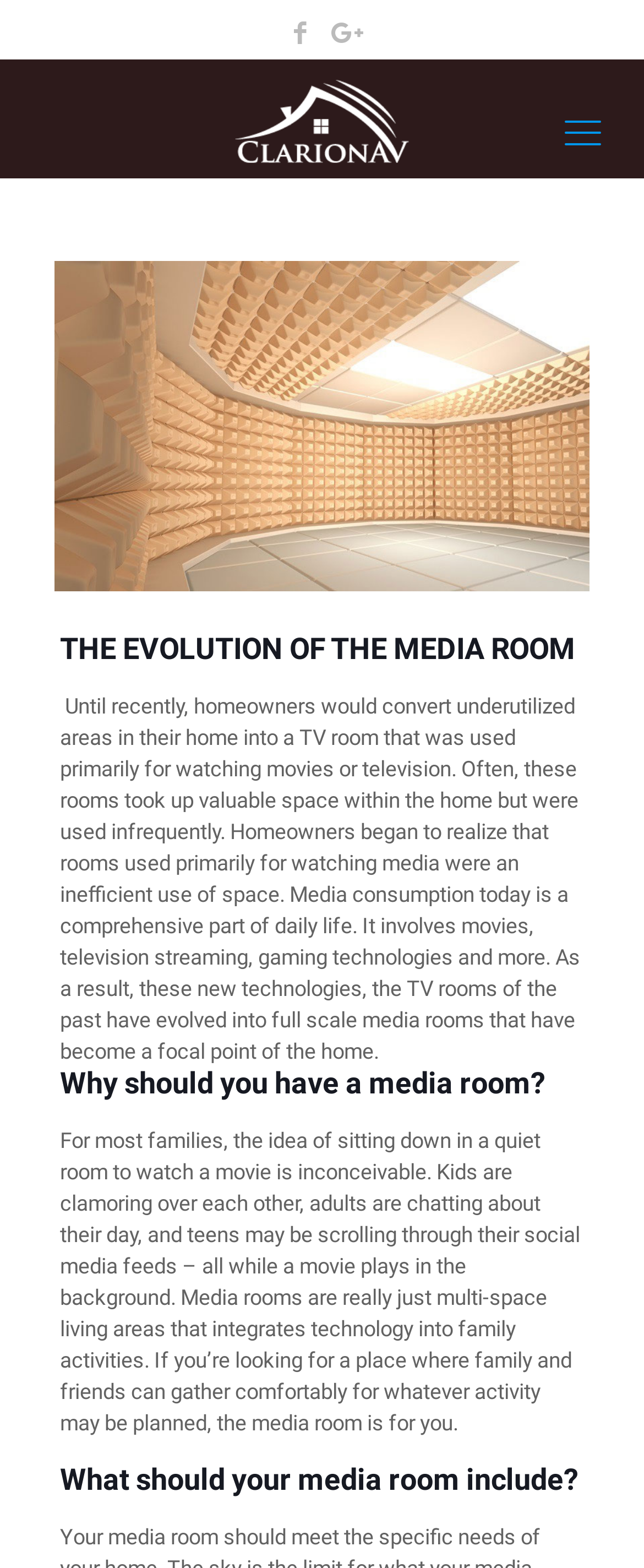What is the main topic of this webpage?
Answer the question with a detailed and thorough explanation.

Based on the webpage content, it appears that the main topic is about media rooms, their evolution, and their importance in homes. The heading 'THE EVOLUTION OF THE MEDIA ROOM' and the subsequent text support this conclusion.